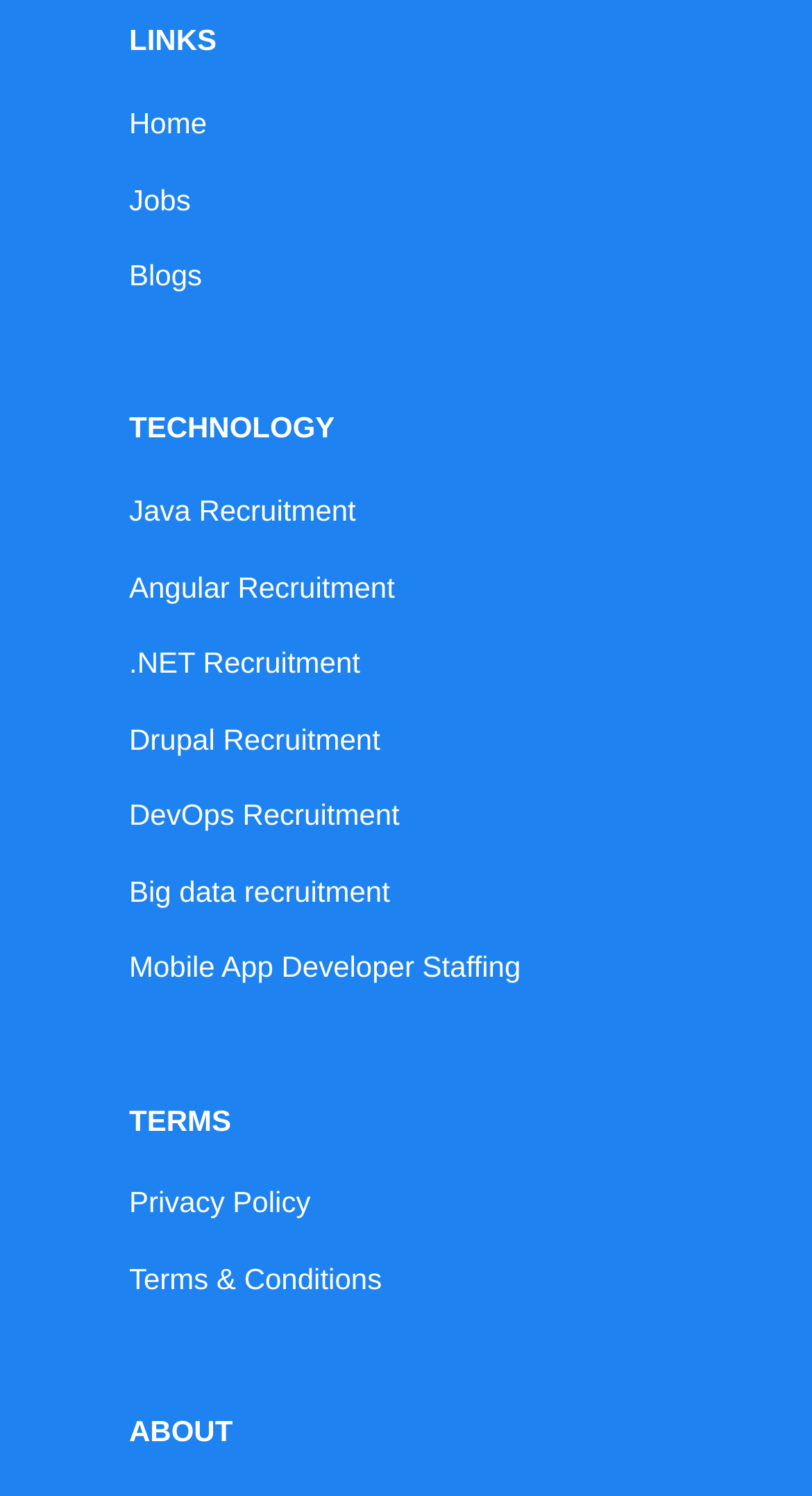Please identify the bounding box coordinates of the region to click in order to complete the given instruction: "Enter your email". The coordinates should be four float numbers between 0 and 1, i.e., [left, top, right, bottom].

None